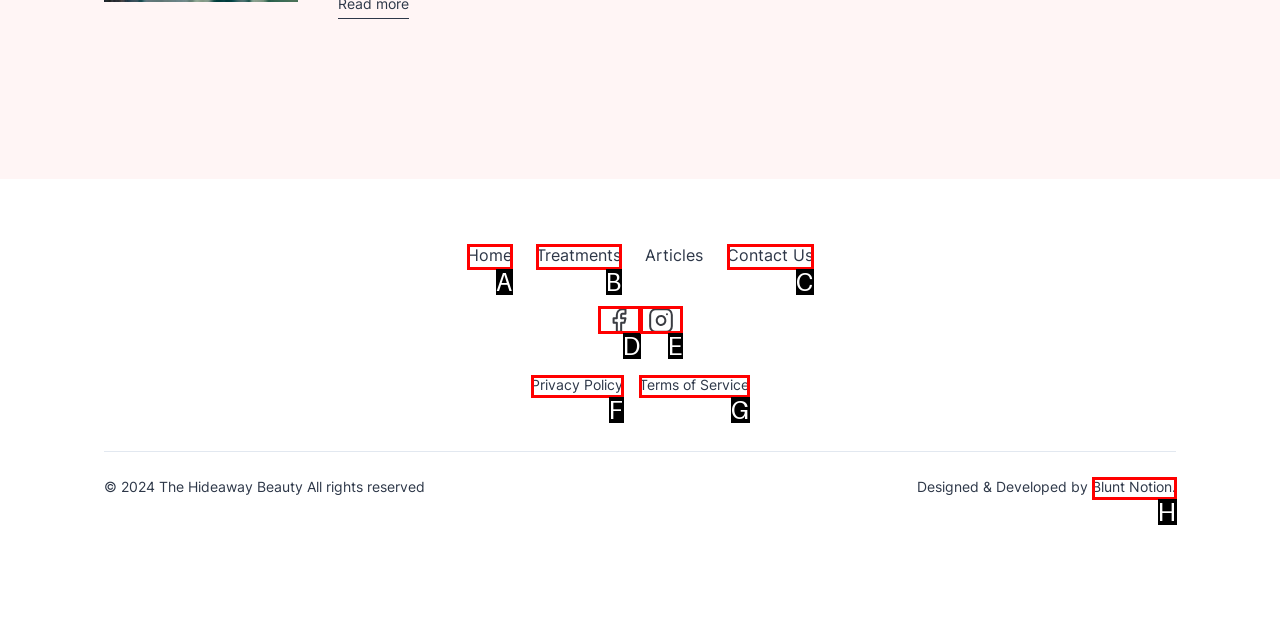Match the element description to one of the options: Privacy Policy
Respond with the corresponding option's letter.

F